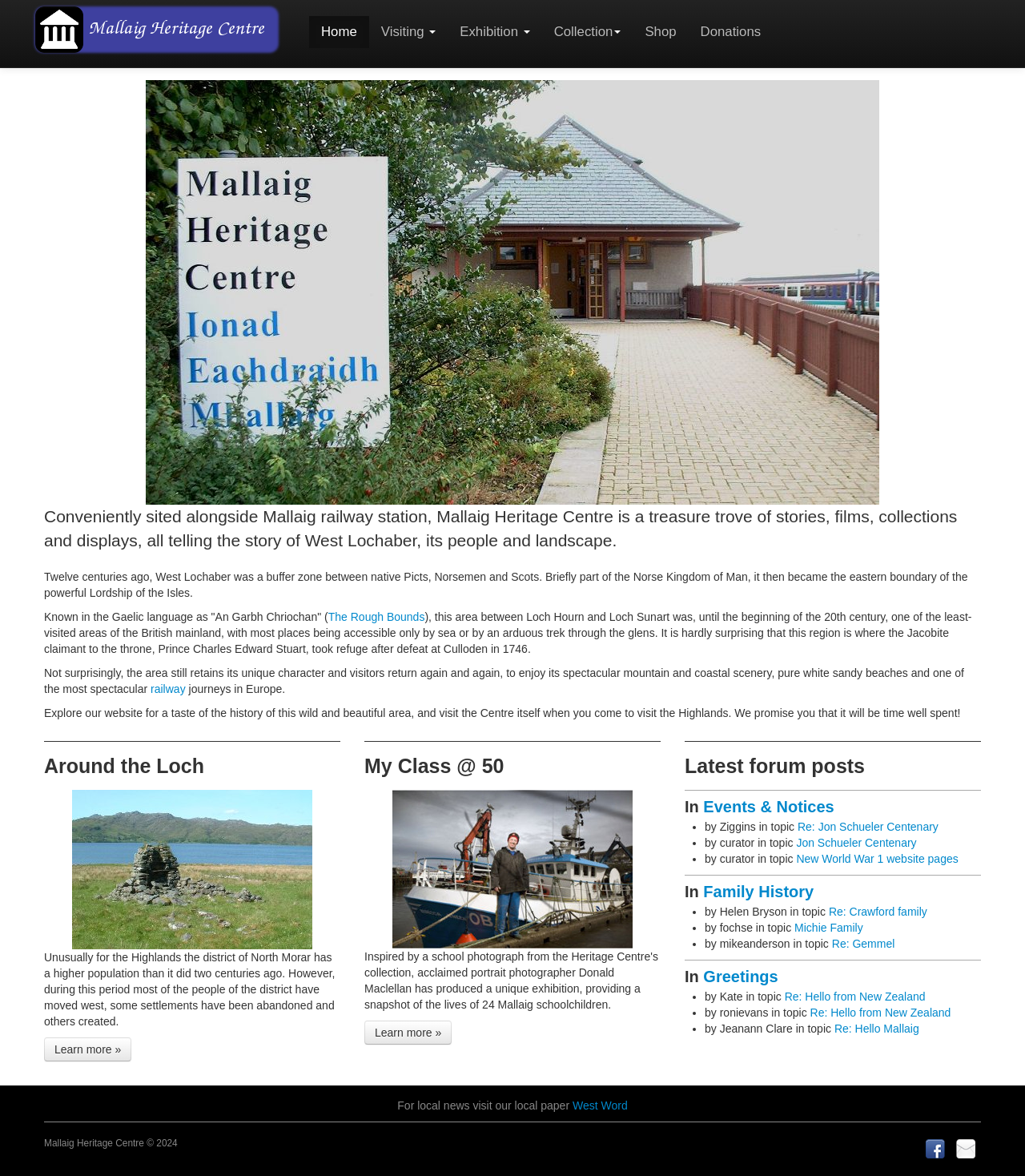What is the name of the person mentioned as a fisherman?
Using the image as a reference, give an elaborate response to the question.

The question is asking about the name of the person mentioned as a fisherman. After analyzing the image description, I found that the image 'Photograph of Robert Summers, fisherman' is present, which indicates that Robert Summers is the person mentioned as a fisherman.